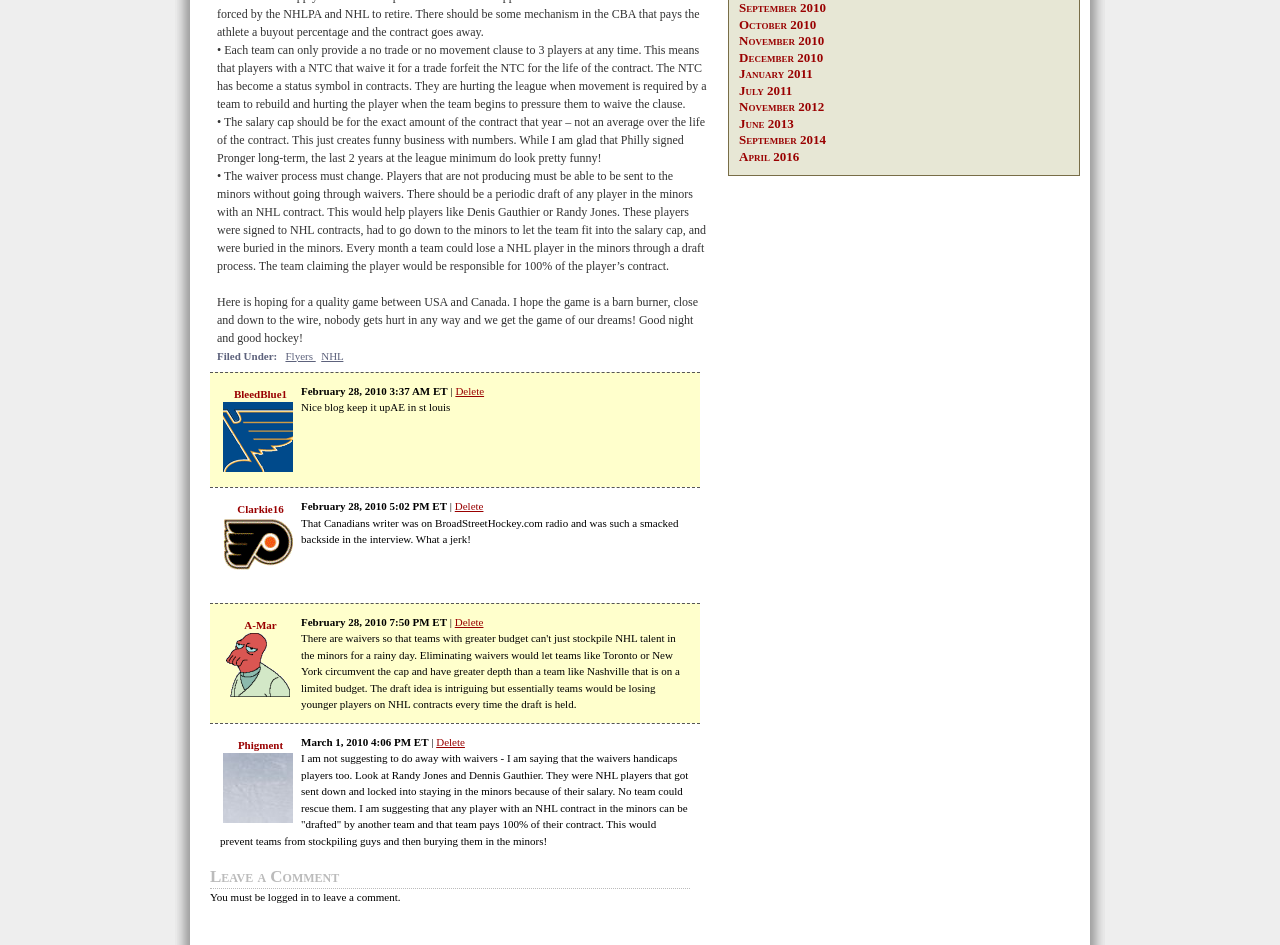From the element description Phigment, predict the bounding box coordinates of the UI element. The coordinates must be specified in the format (top-left x, top-left y, bottom-right x, bottom-right y) and should be within the 0 to 1 range.

[0.186, 0.781, 0.221, 0.794]